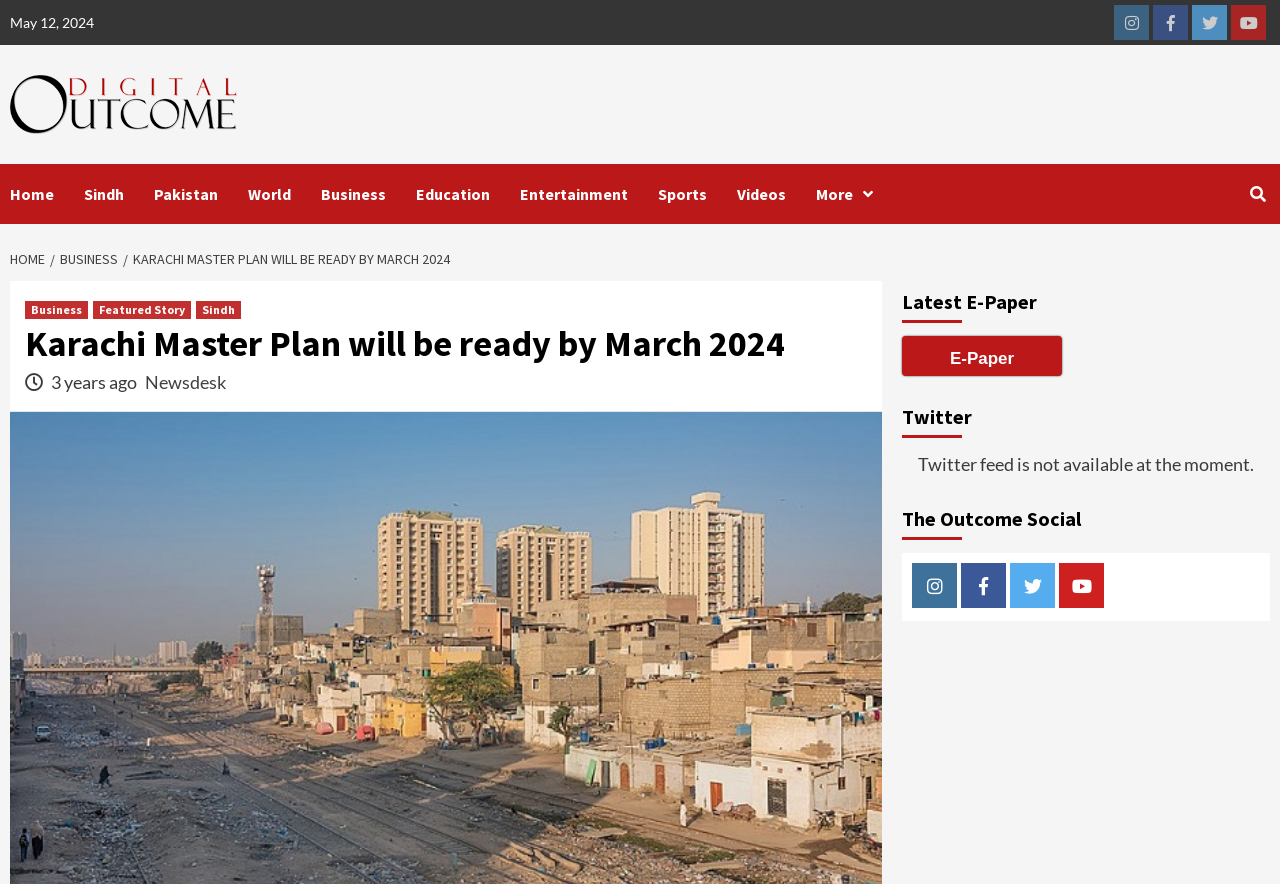How many social media links are there?
Look at the screenshot and provide an in-depth answer.

There are five social media links at the top right corner of the webpage, which are Instagram, Facebook, Twitter, Youtube, and another set of the same links at the bottom right corner.